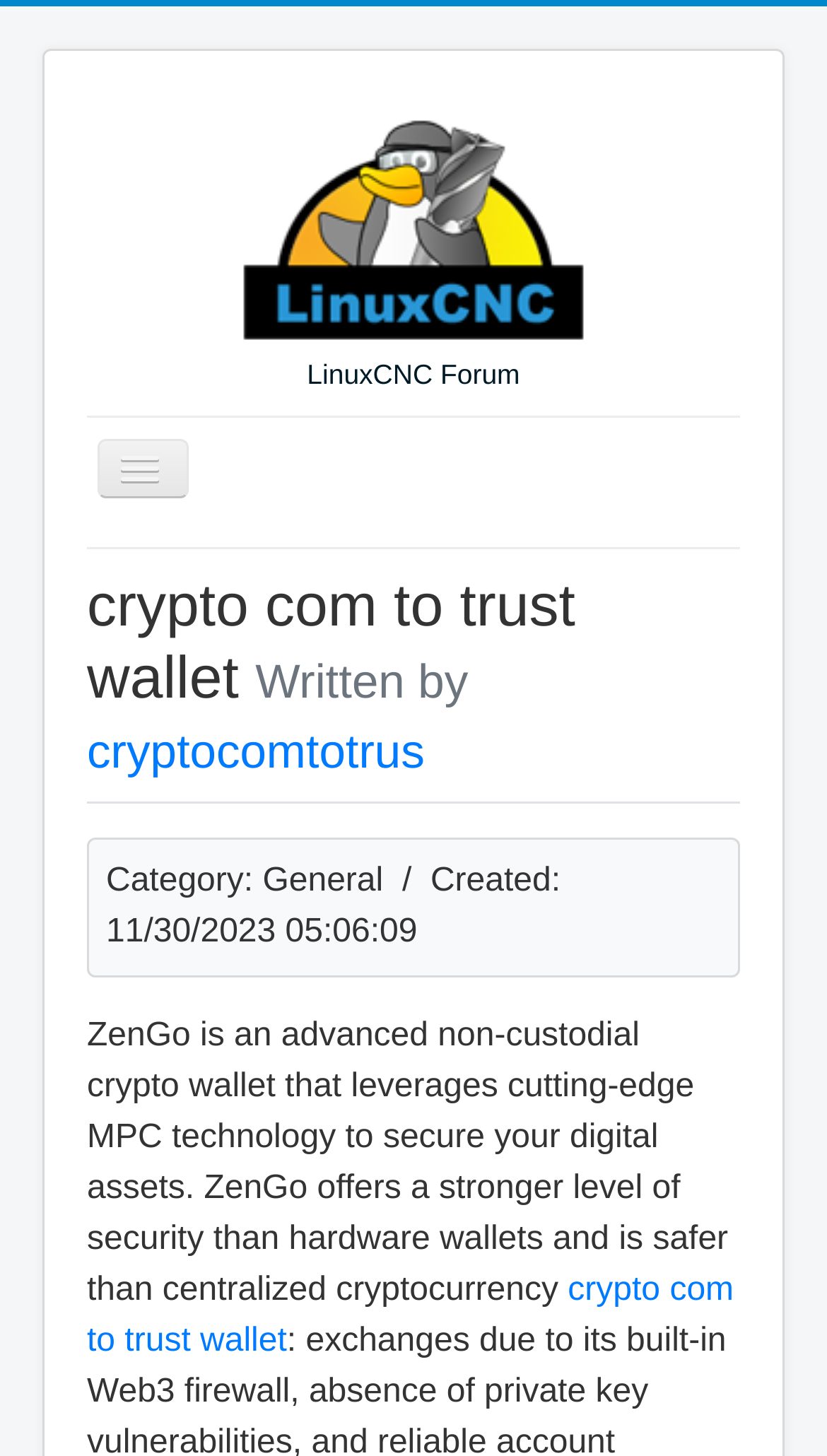Could you locate the bounding box coordinates for the section that should be clicked to accomplish this task: "Click the Log in button".

[0.105, 0.462, 0.252, 0.502]